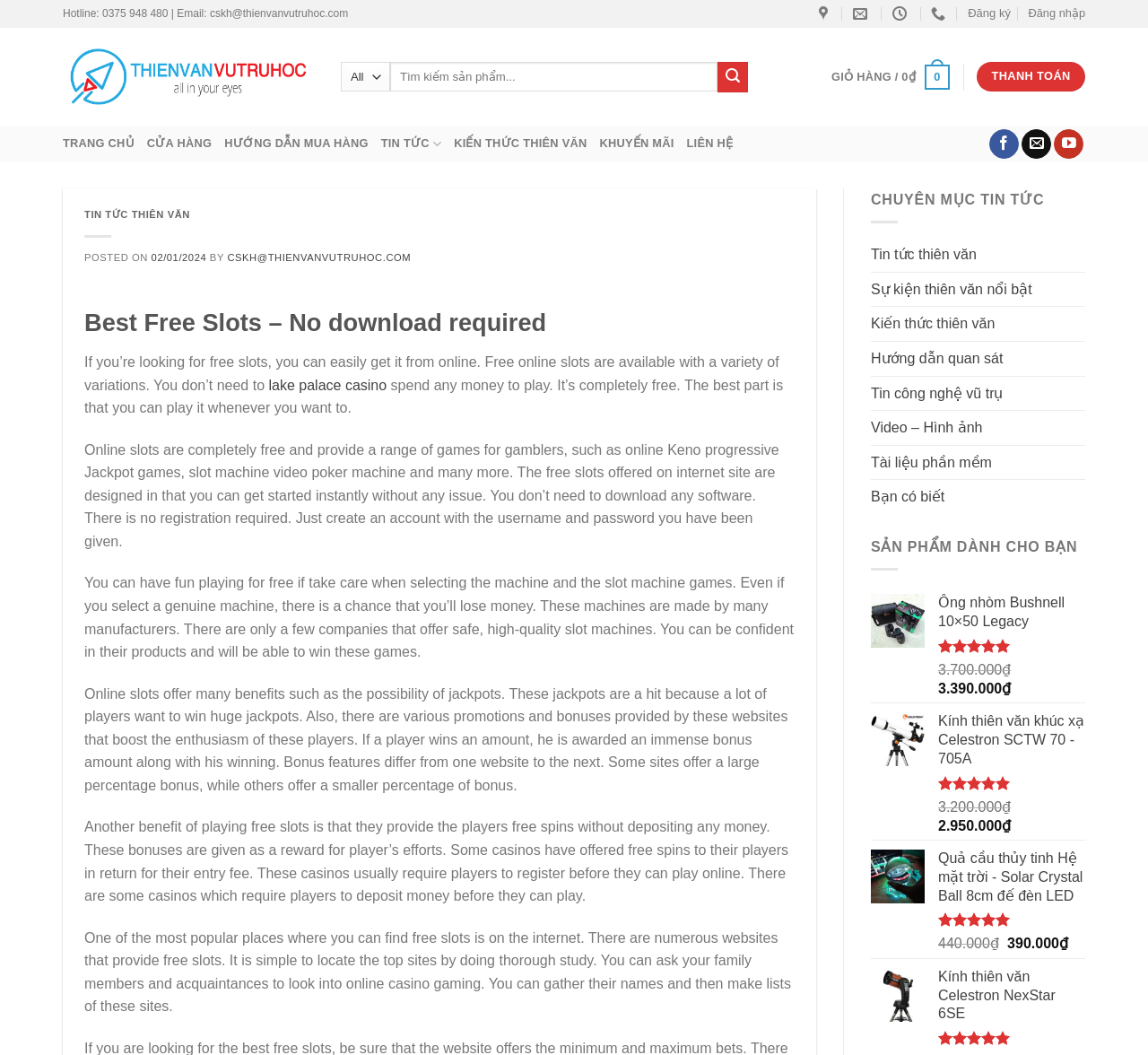Locate the bounding box coordinates of the region to be clicked to comply with the following instruction: "Read TIN TỨC THIÊN VĂN". The coordinates must be four float numbers between 0 and 1, in the form [left, top, right, bottom].

[0.073, 0.198, 0.166, 0.208]